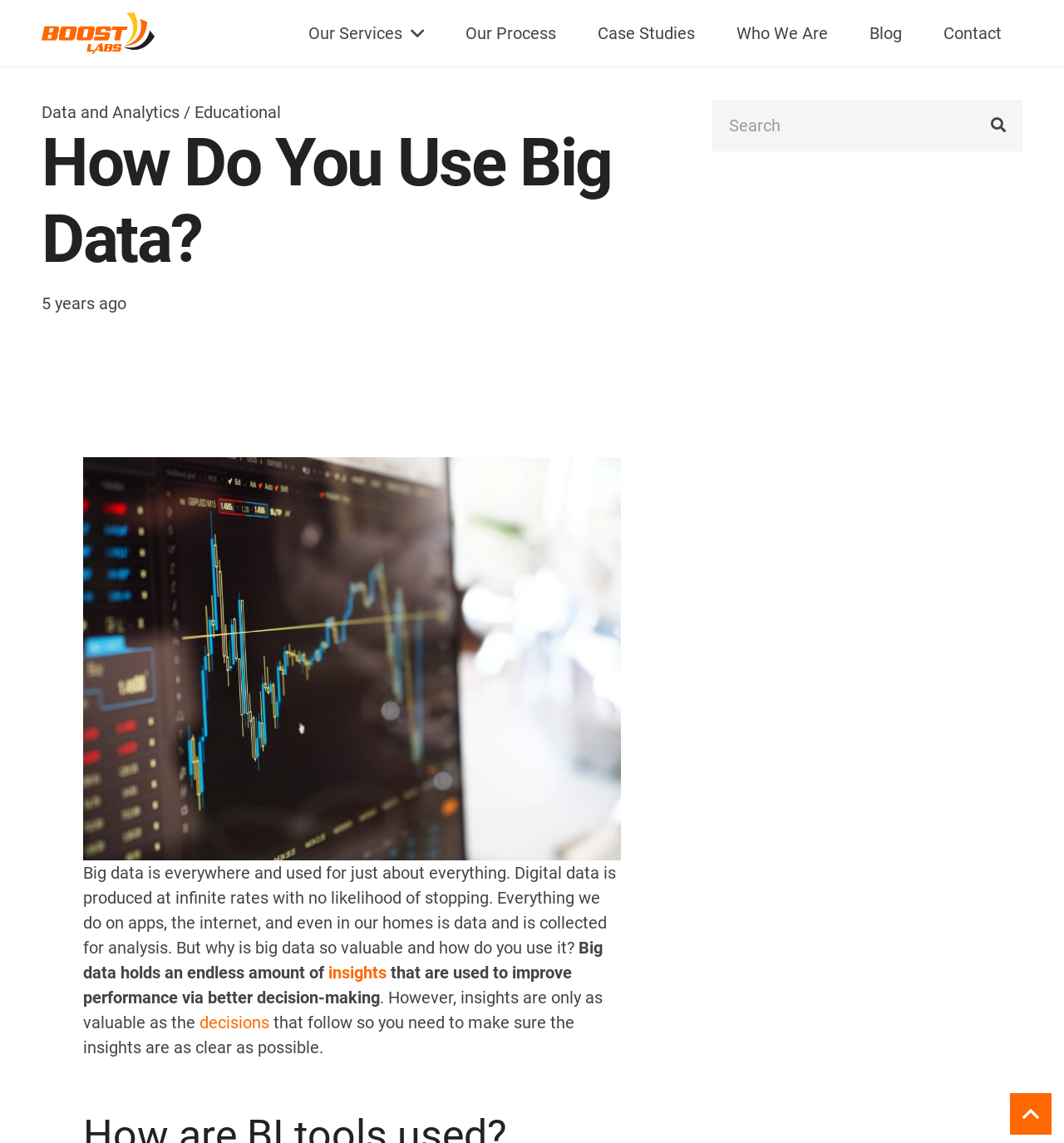Based on the description "Our Services", find the bounding box of the specified UI element.

[0.27, 0.0, 0.418, 0.058]